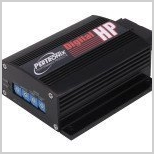Detail every significant feature and component of the image.

The image showcases a compact, high-performance digital ignition system, specifically the "New Digital HP CD Ignition System." Its sleek design features a black casing with prominent branding, highlighting its digital capabilities. This advanced ignition system is engineered to enhance engine performance by providing precise timing and efficient spark delivery. The unit's compact size allows for easy installation in various vehicles, making it an ideal choice for automotive enthusiasts and professionals seeking to optimize their engine's performance.